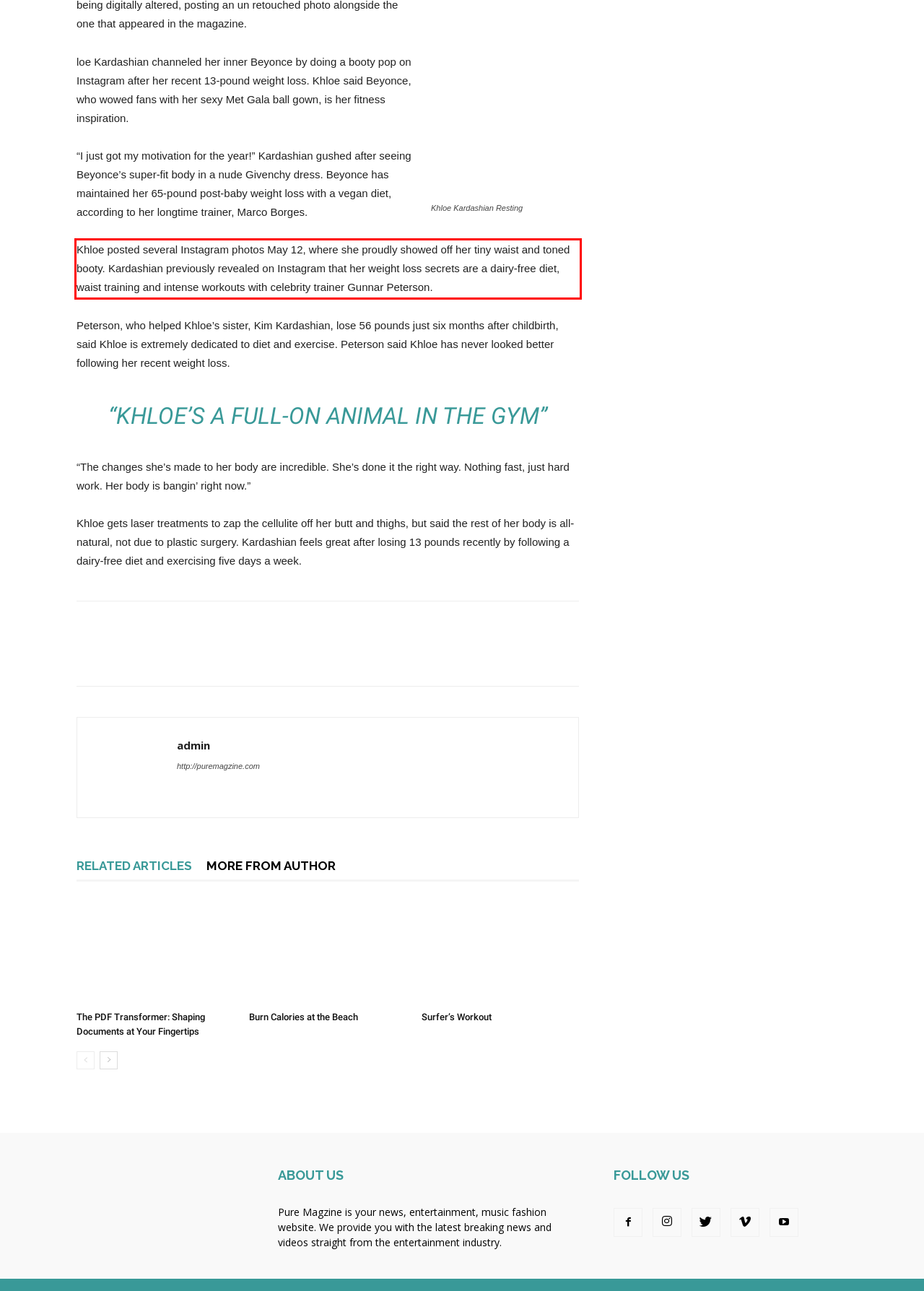Please use OCR to extract the text content from the red bounding box in the provided webpage screenshot.

Khloe posted several Instagram photos May 12, where she proudly showed off her tiny waist and toned booty. Kardashian previously revealed on Instagram that her weight loss secrets are a dairy-free diet, waist training and intense workouts with celebrity trainer Gunnar Peterson.